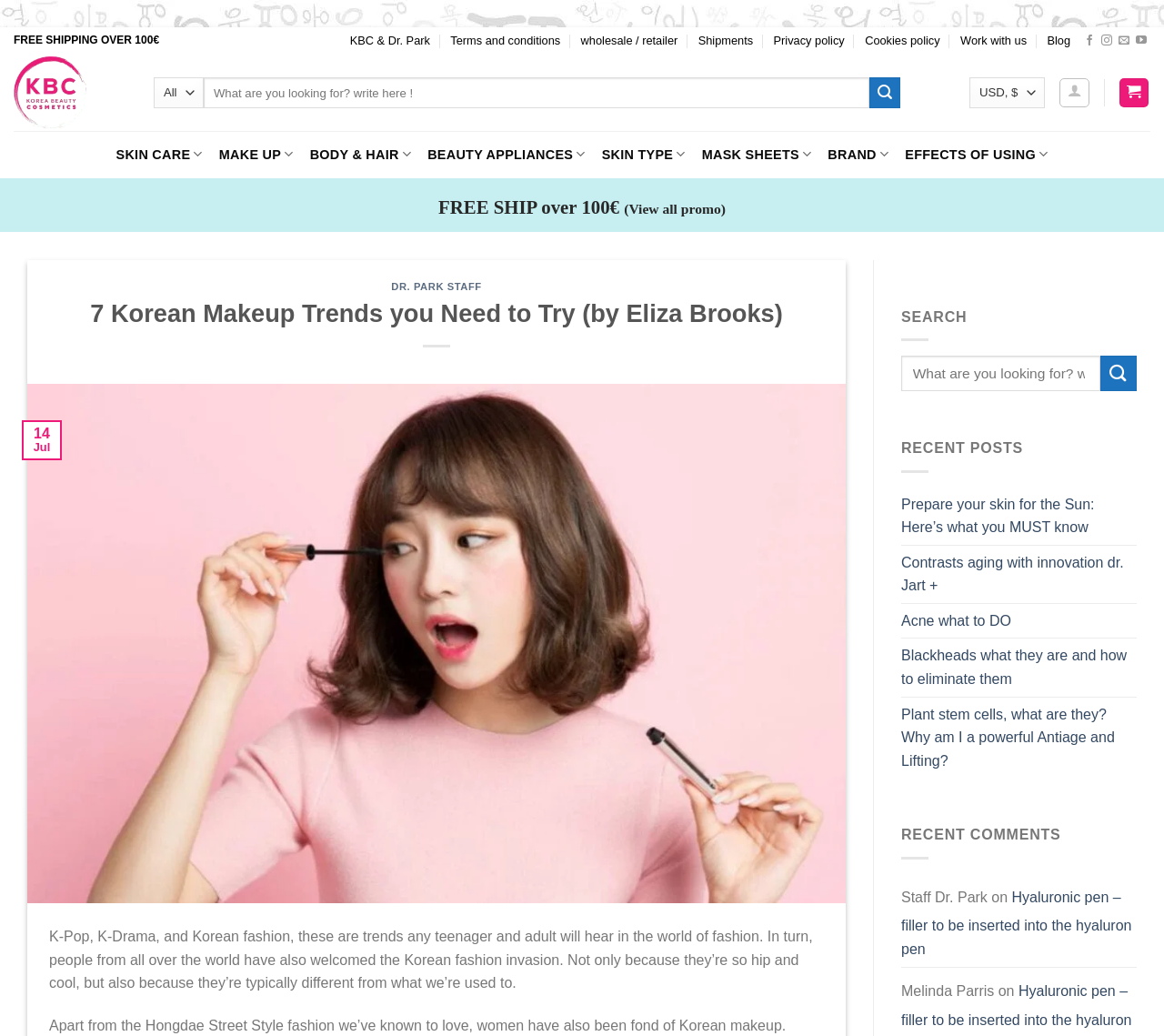Indicate the bounding box coordinates of the element that must be clicked to execute the instruction: "Search for products". The coordinates should be given as four float numbers between 0 and 1, i.e., [left, top, right, bottom].

[0.132, 0.075, 0.774, 0.104]